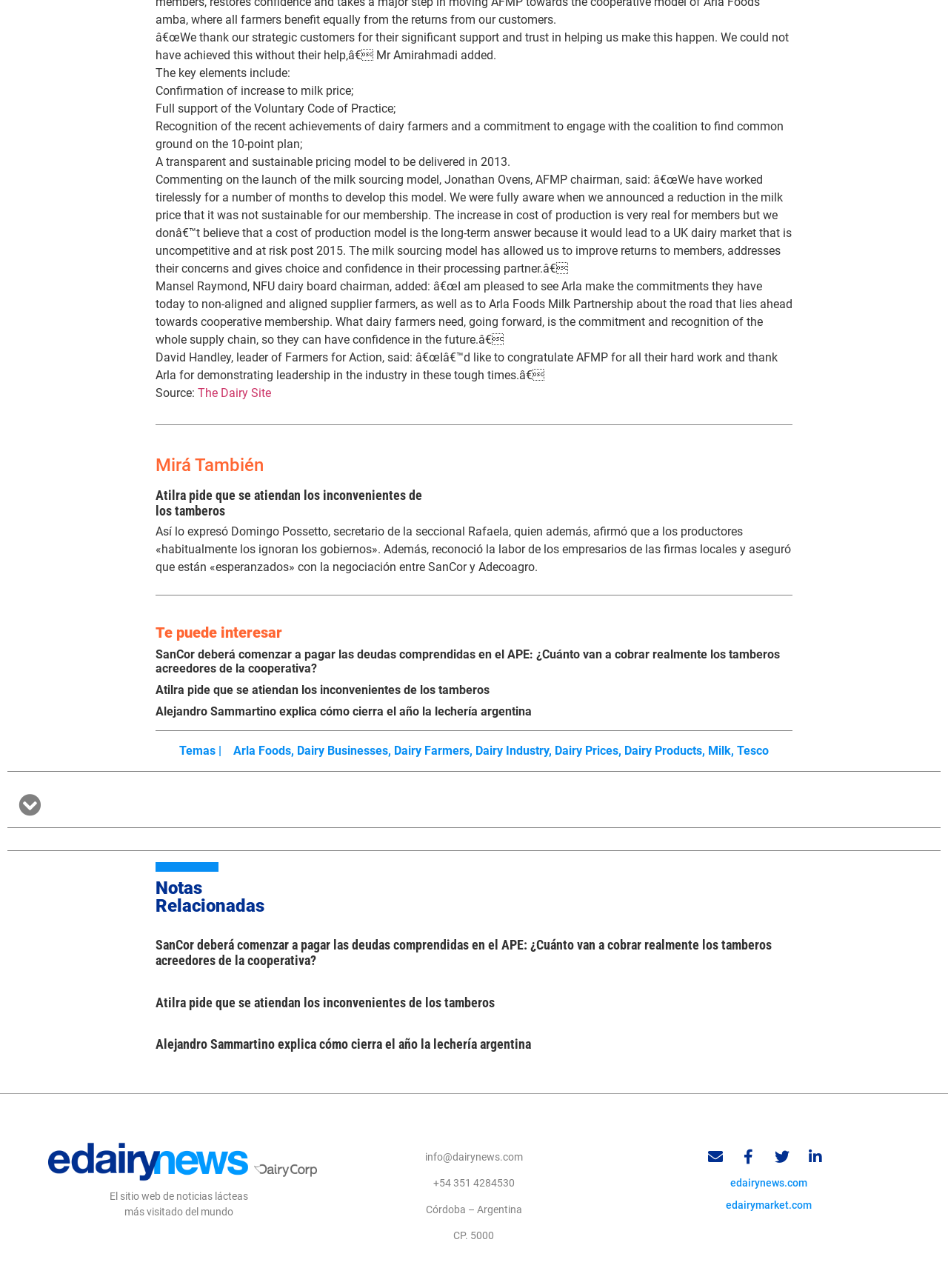Identify the bounding box for the UI element specified in this description: "The Dairy Site". The coordinates must be four float numbers between 0 and 1, formatted as [left, top, right, bottom].

[0.209, 0.3, 0.286, 0.311]